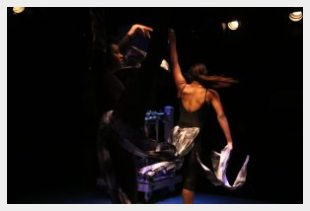Who are the directors of the choreography?
Using the image as a reference, answer the question with a short word or phrase.

Tracie M. Jiggetts, Timoth David Copney, and Aliyah Caldwell